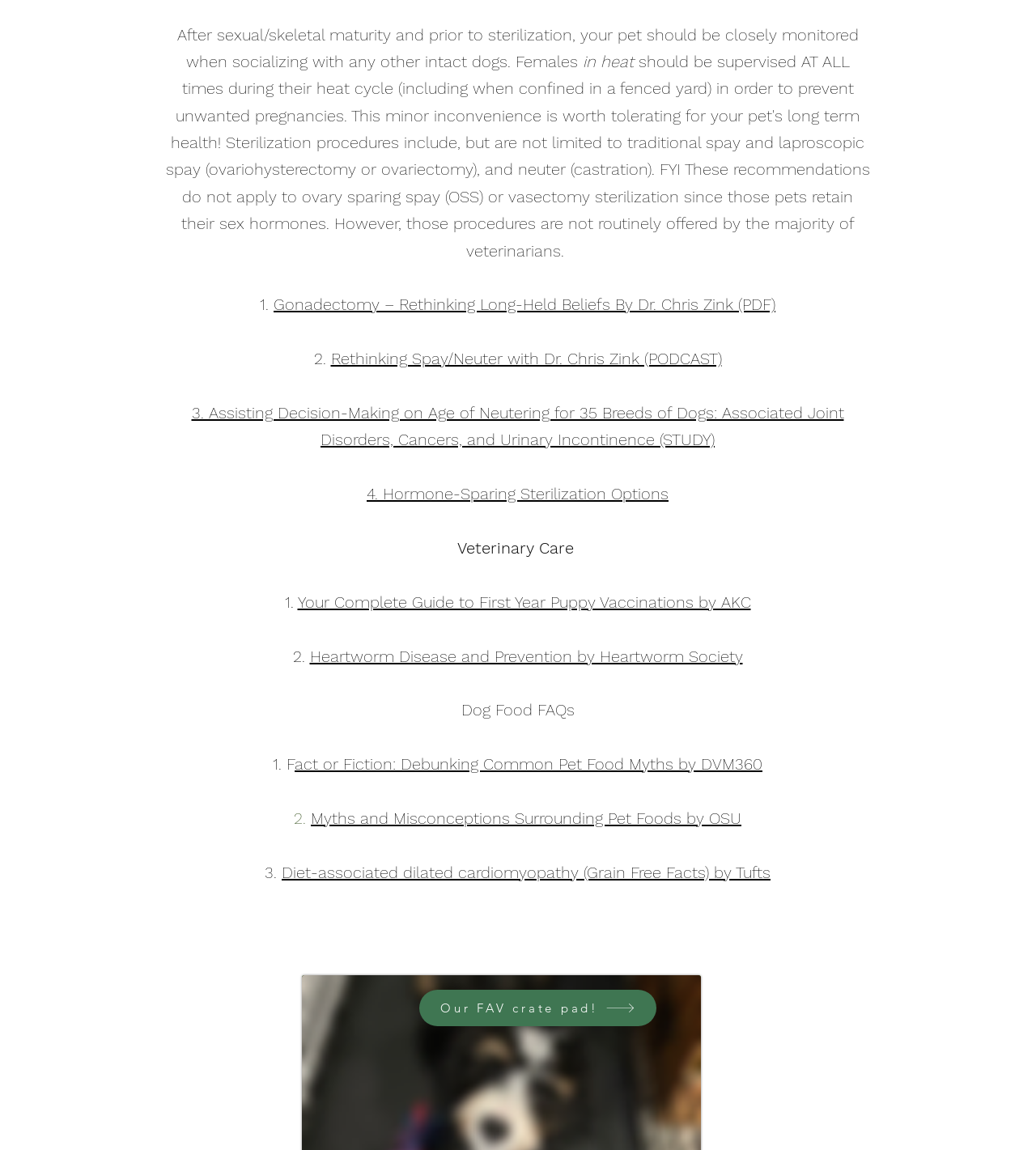Please provide the bounding box coordinate of the region that matches the element description: Our FAV crate pad!. Coordinates should be in the format (top-left x, top-left y, bottom-right x, bottom-right y) and all values should be between 0 and 1.

[0.405, 0.86, 0.634, 0.892]